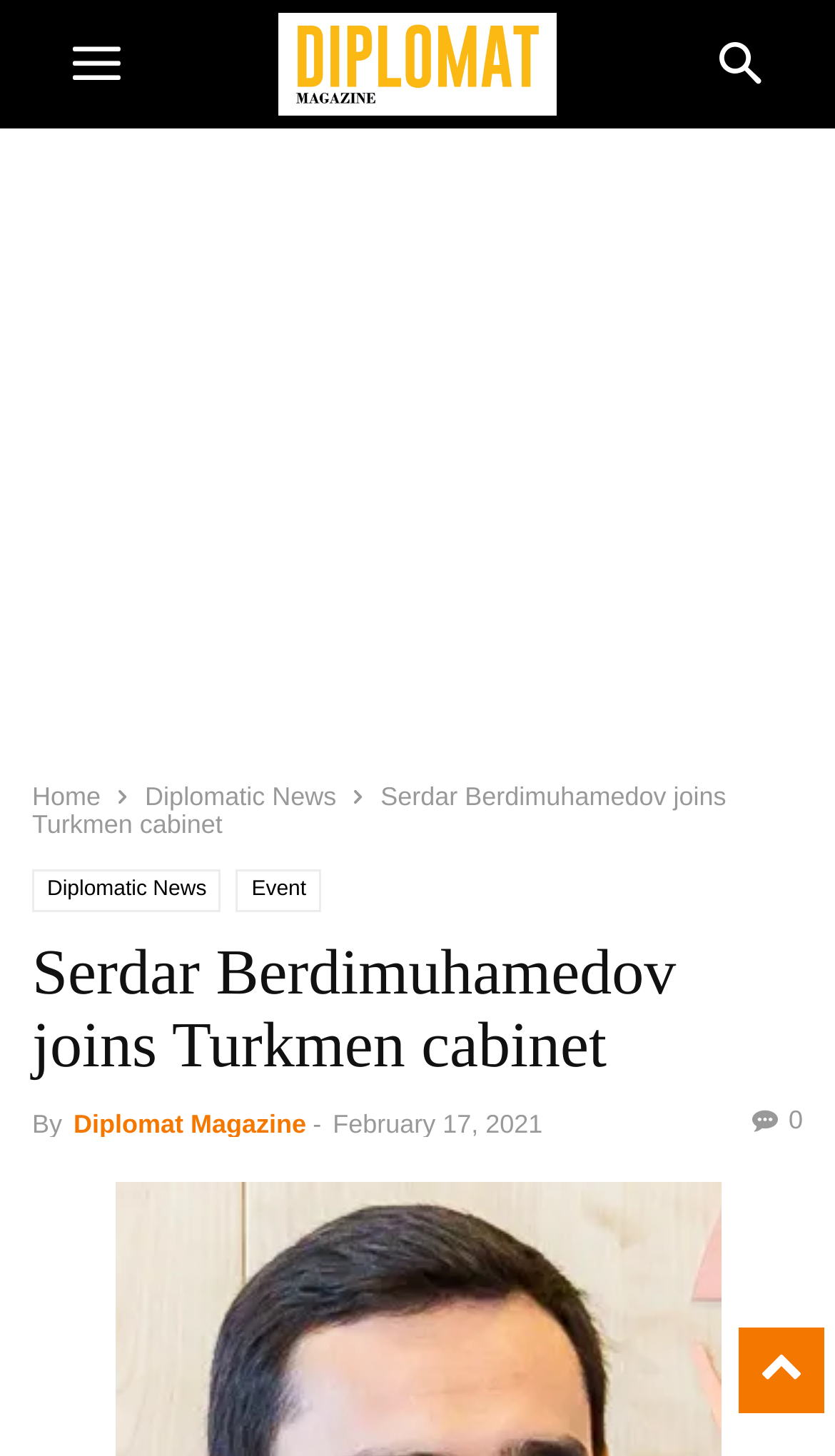Kindly respond to the following question with a single word or a brief phrase: 
What is the date of the news?

February 17, 2021